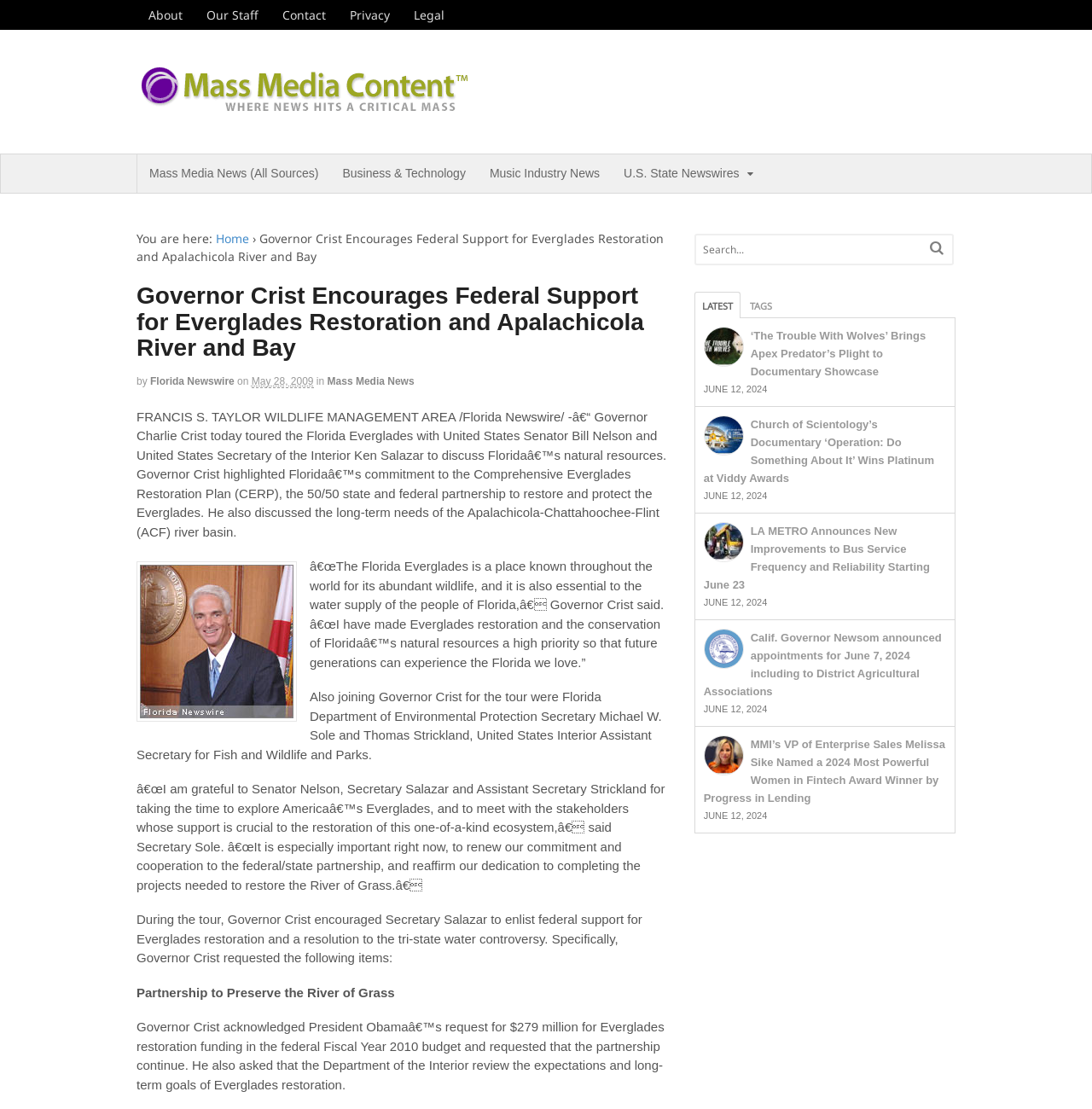What is the name of the governor mentioned in the article?
Please provide a single word or phrase based on the screenshot.

Charlie Crist